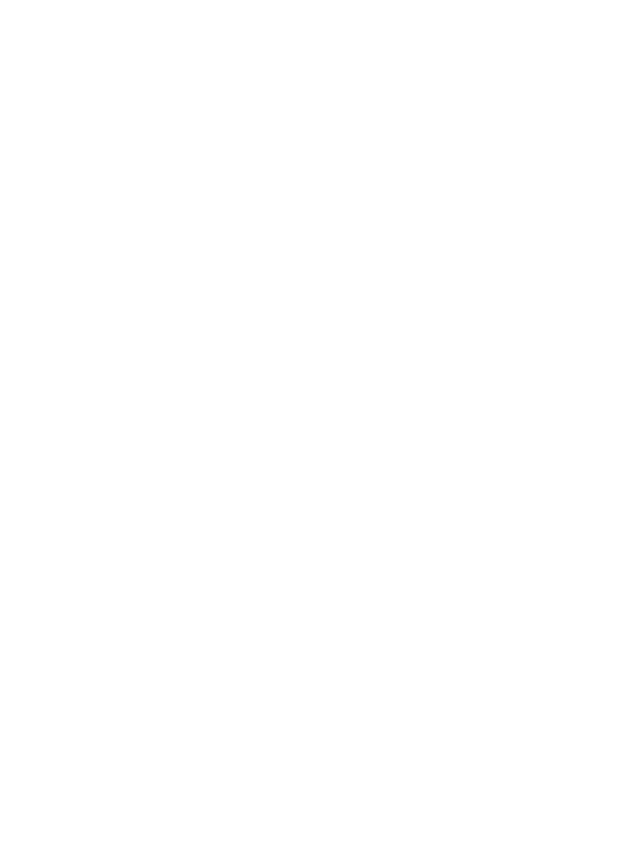Give a one-word or short phrase answer to the question: 
Where is the logo prominently displayed?

Within a section detailing Margo's offerings